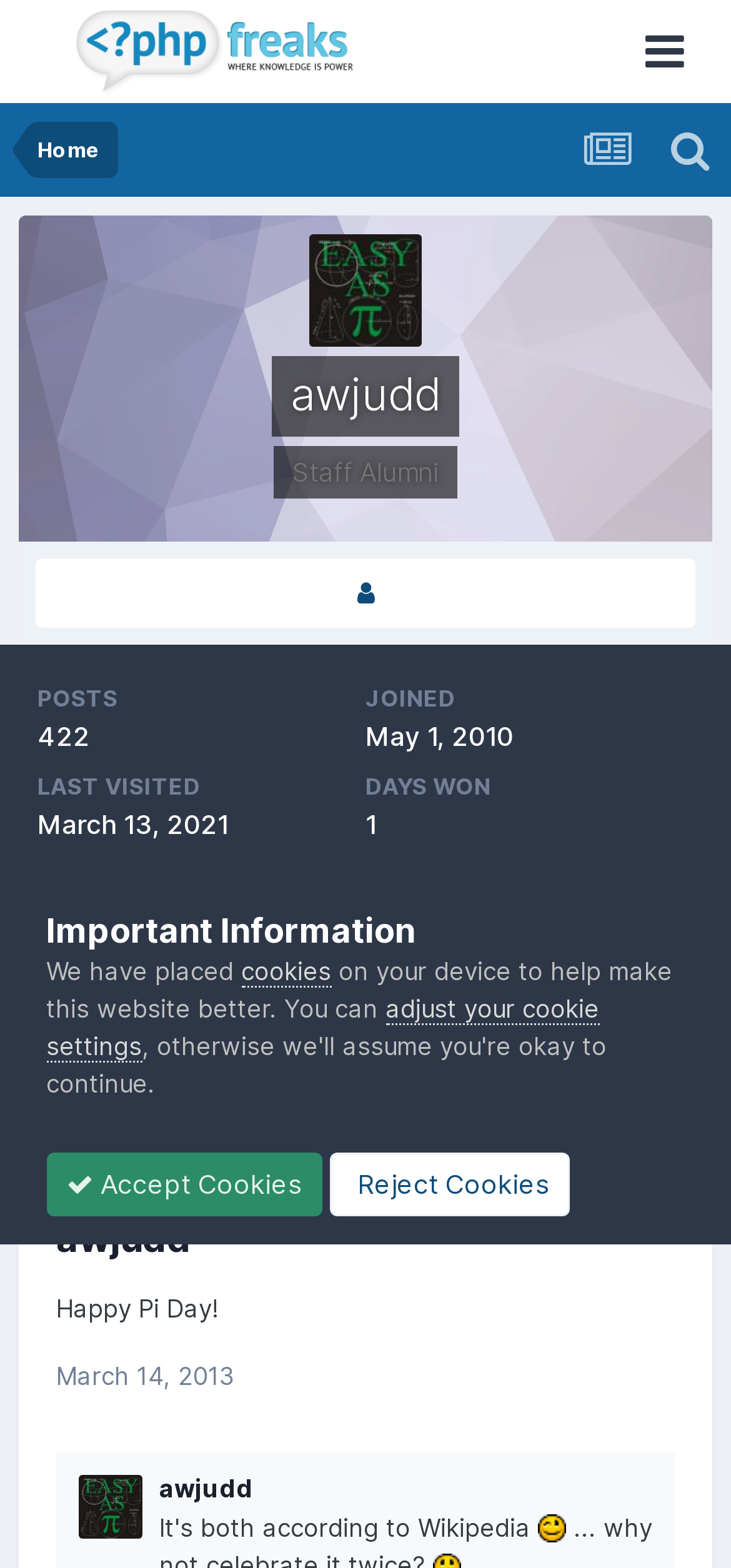Could you please study the image and provide a detailed answer to the question:
What is the title of awjudd's post on March 14, 2013?

The webpage displays a section that shows awjudd's posts, including one on March 14, 2013, with the title 'Happy Pi Day!'.